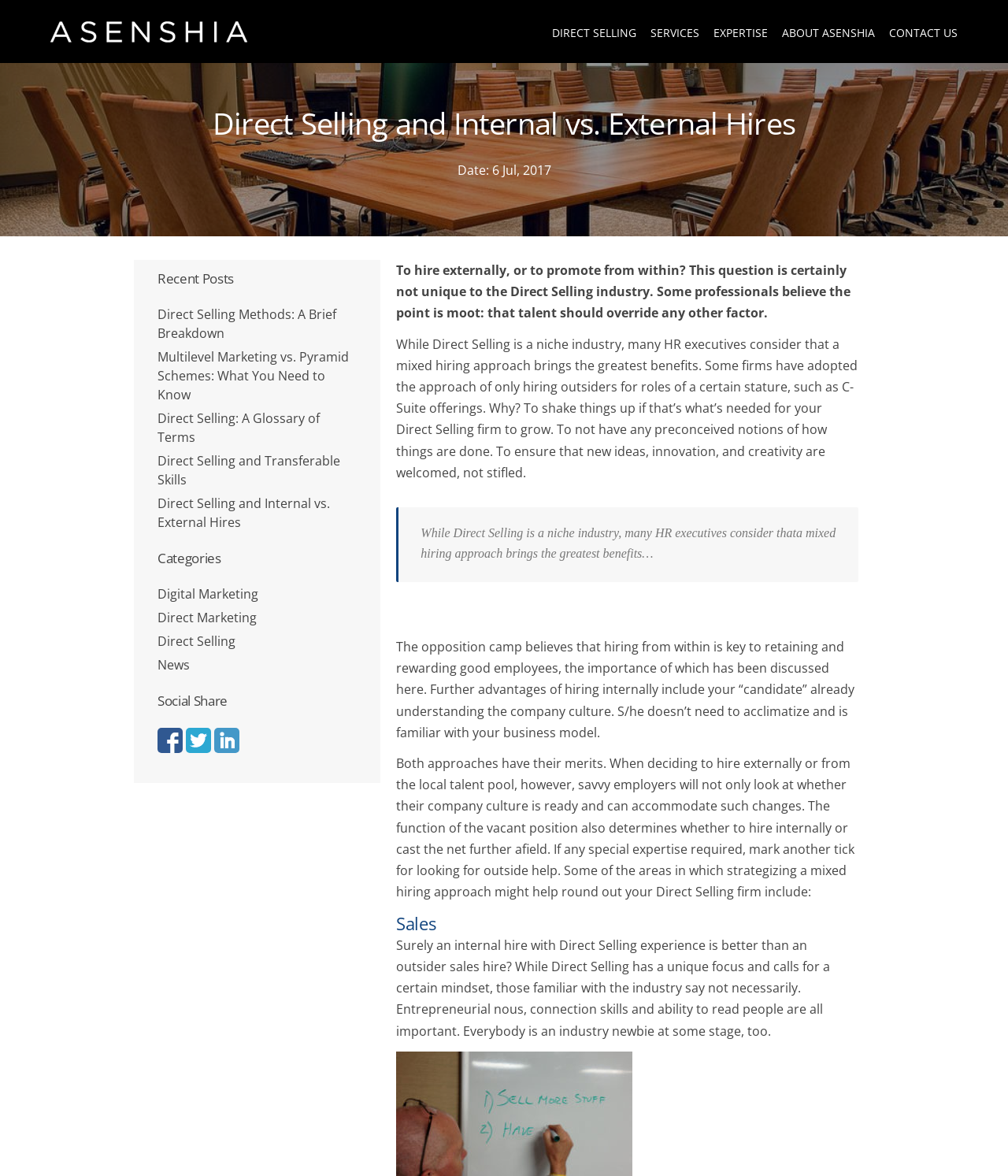Provide the bounding box coordinates of the HTML element described by the text: "title="Share to LinkedIn"".

[0.212, 0.619, 0.238, 0.64]